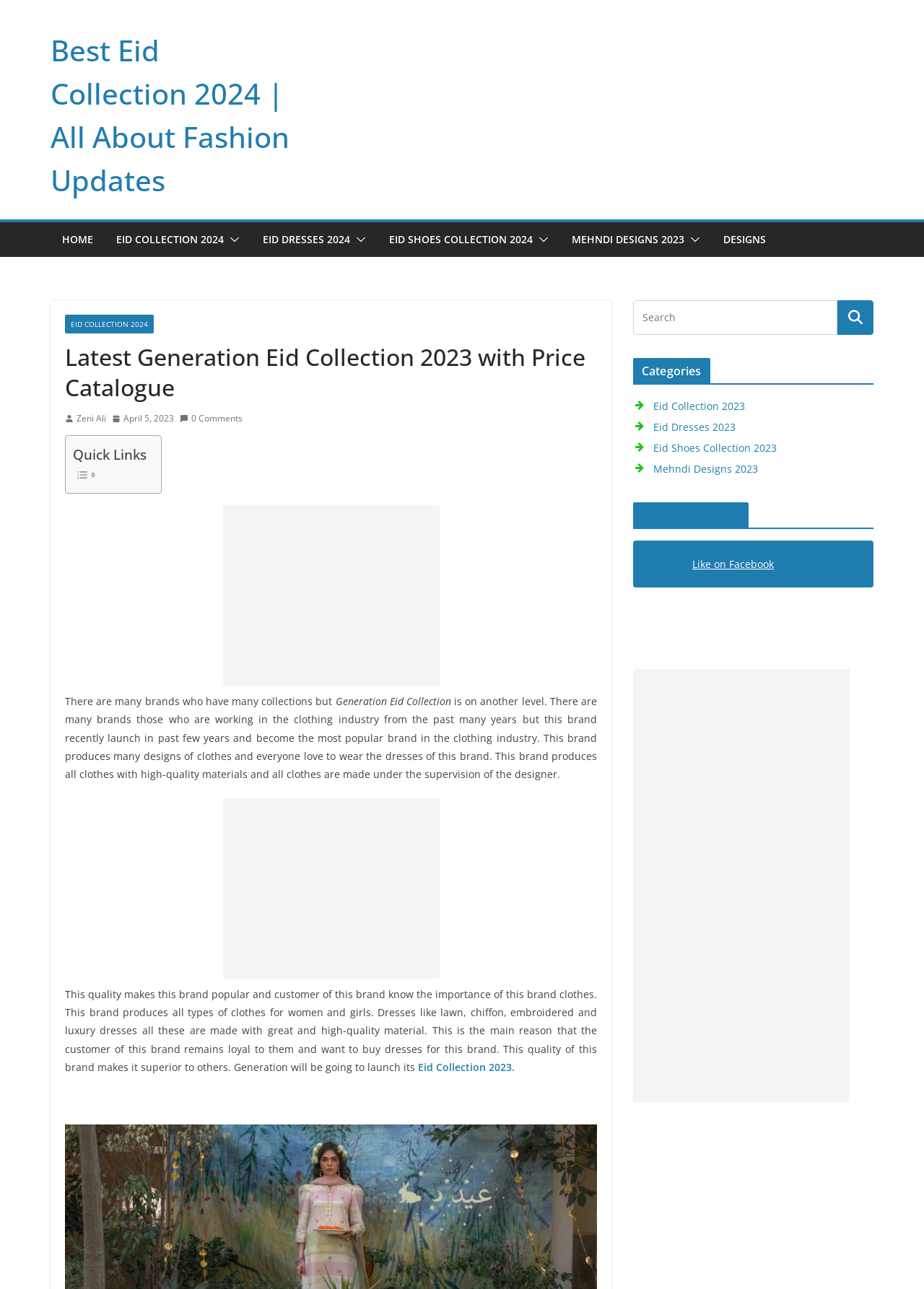Find the bounding box coordinates of the clickable area that will achieve the following instruction: "Like on Facebook".

[0.695, 0.394, 0.8, 0.406]